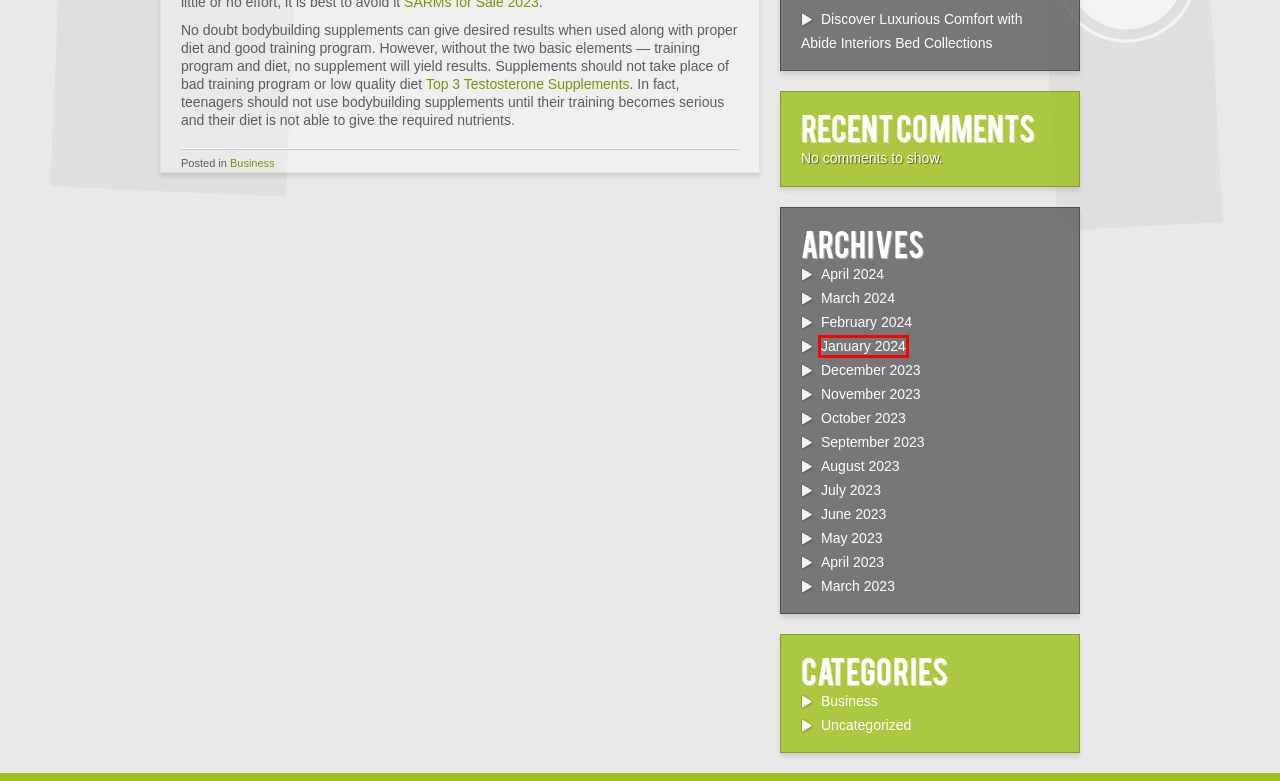Examine the webpage screenshot and identify the UI element enclosed in the red bounding box. Pick the webpage description that most accurately matches the new webpage after clicking the selected element. Here are the candidates:
A. February 2024 - My Blog
B. July 2023 - My Blog
C. September 2023 - My Blog
D. January 2024 - My Blog
E. December 2023 - My Blog
F. November 2023 - My Blog
G. March 2023 - My Blog
H. August 2023 - My Blog

D